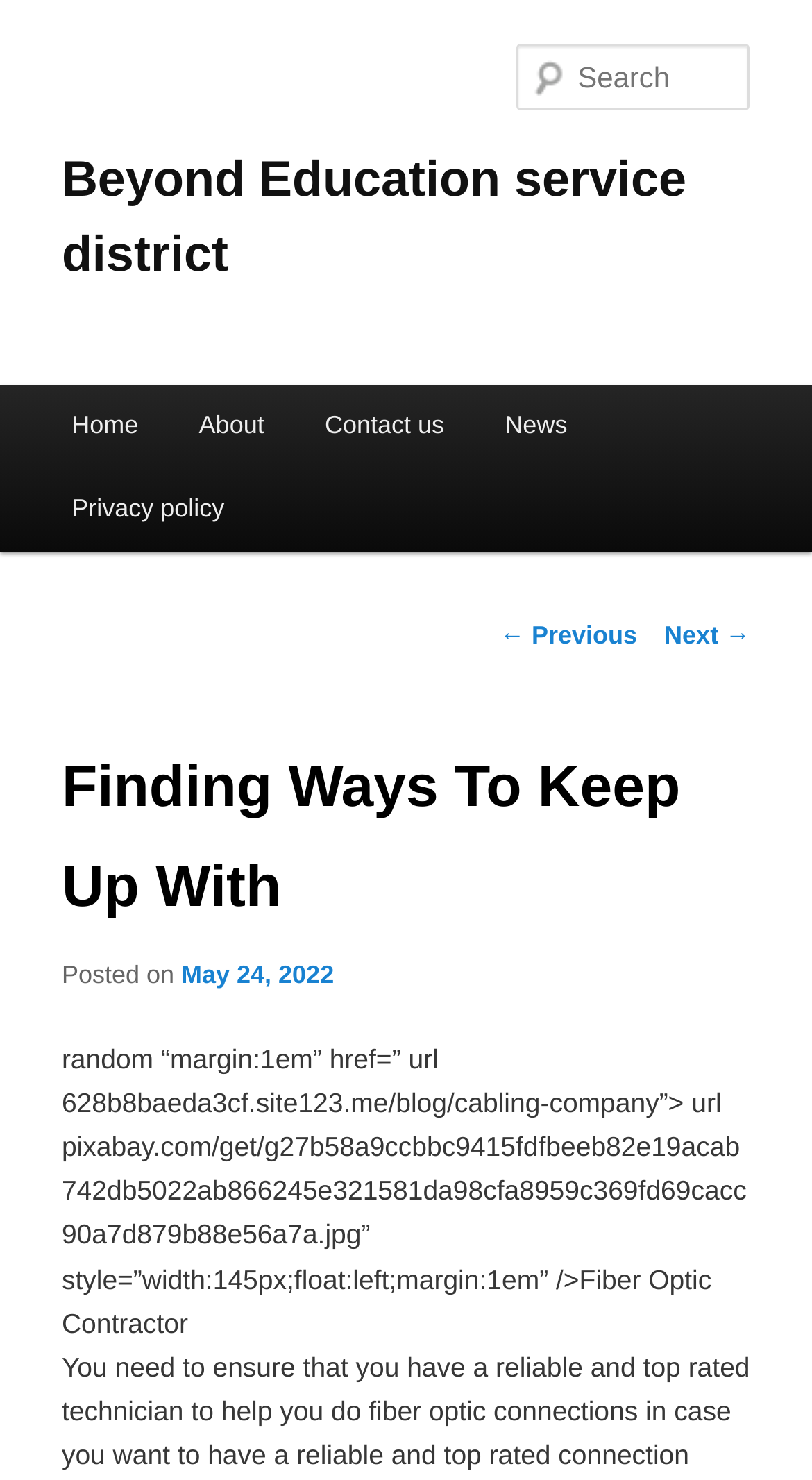Provide an in-depth caption for the contents of the webpage.

The webpage appears to be a blog post from the "Beyond Education service district" website. At the top, there is a heading with the website's name, accompanied by a link to the same. Below this, there is a search box labeled "Search". 

To the left of the search box, there is a main menu section with links to various pages, including "Home", "About", "Contact us", "News", and "Privacy policy". 

The main content of the webpage is a blog post titled "Finding Ways To Keep Up With". The post has a heading with the title, followed by a subheading indicating the post date, "May 24, 2022". 

On the left side of the post, there is an image with a width of 145 pixels, which appears to be related to the content of the post. The post itself is a block of text that discusses the importance of working with a cabling contractor to understand various issues and handle them effectively, even in their absence. 

At the bottom of the post, there are navigation links to move to the previous or next post, labeled "← Previous" and "Next →" respectively.